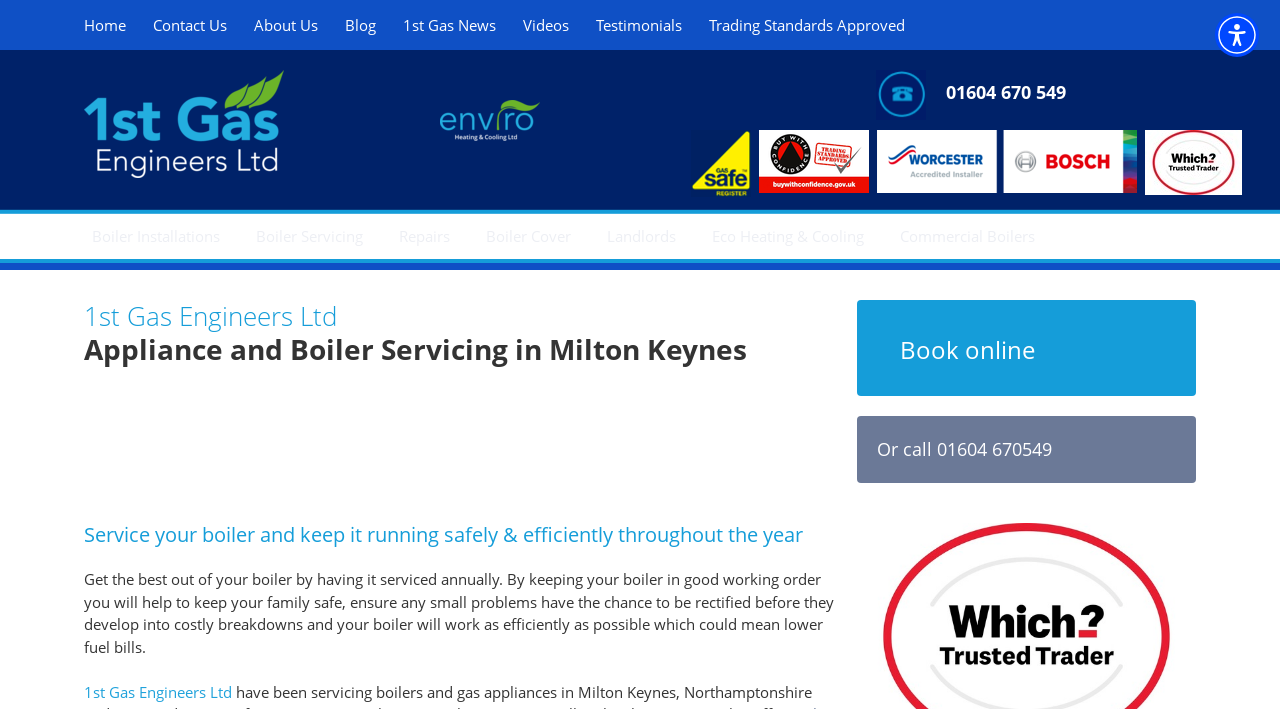Give a short answer to this question using one word or a phrase:
How can I book a boiler service?

Book online or call 01604 670549